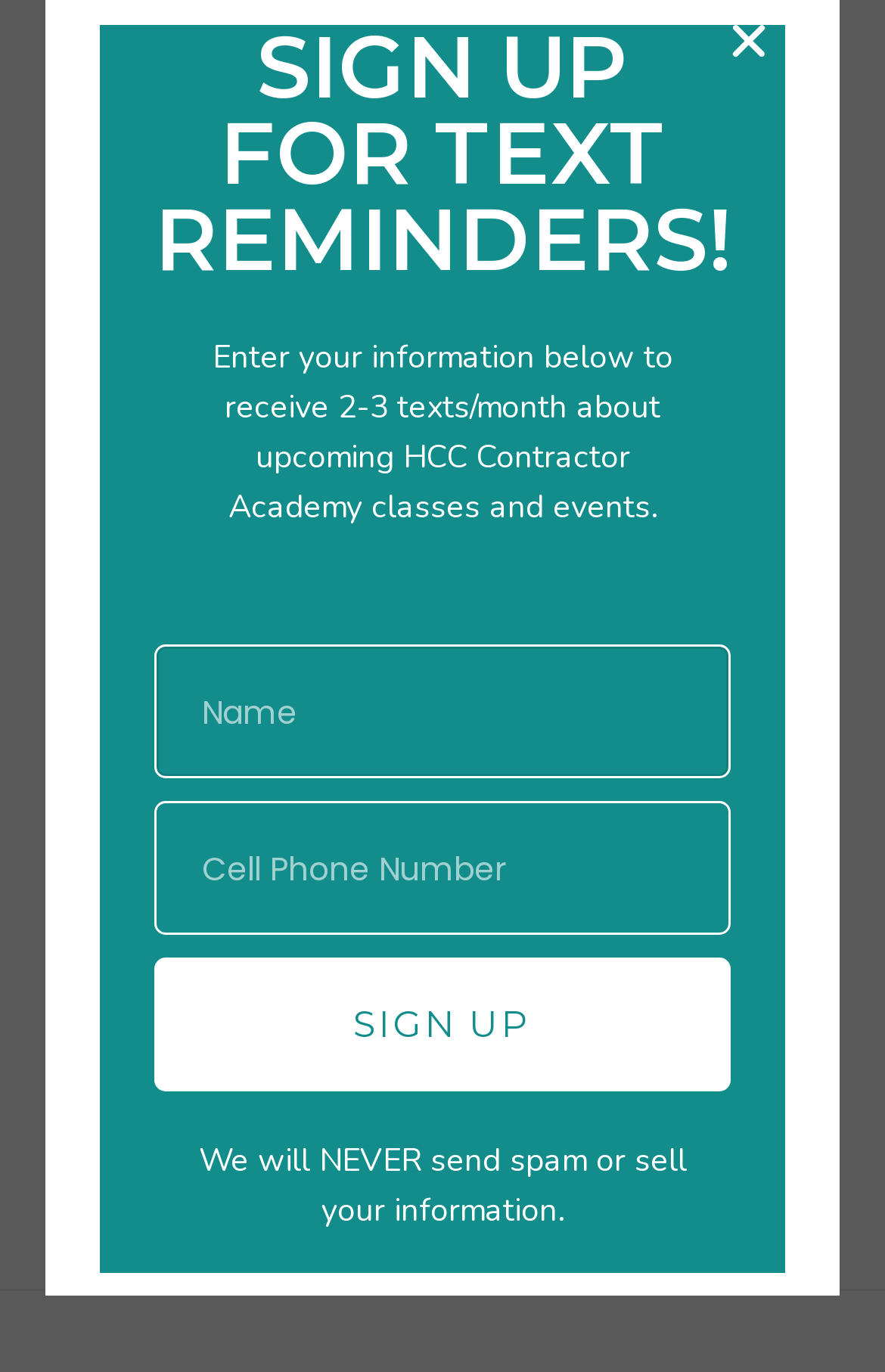Please predict the bounding box coordinates of the element's region where a click is necessary to complete the following instruction: "Donate today". The coordinates should be represented by four float numbers between 0 and 1, i.e., [left, top, right, bottom].

[0.103, 0.233, 0.897, 0.342]